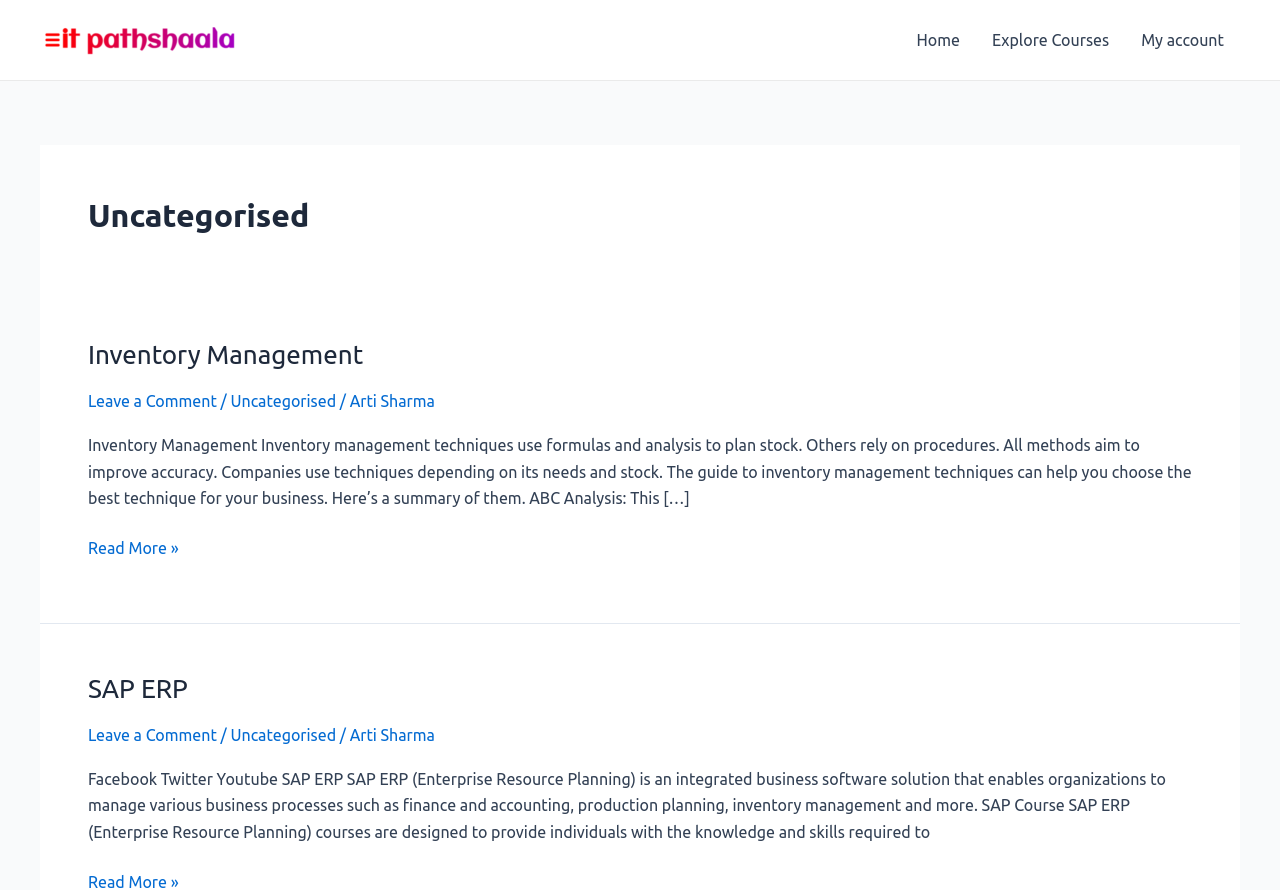Identify the bounding box coordinates of the region that needs to be clicked to carry out this instruction: "Click the 'Home' link". Provide these coordinates as four float numbers ranging from 0 to 1, i.e., [left, top, right, bottom].

[0.704, 0.0, 0.762, 0.09]